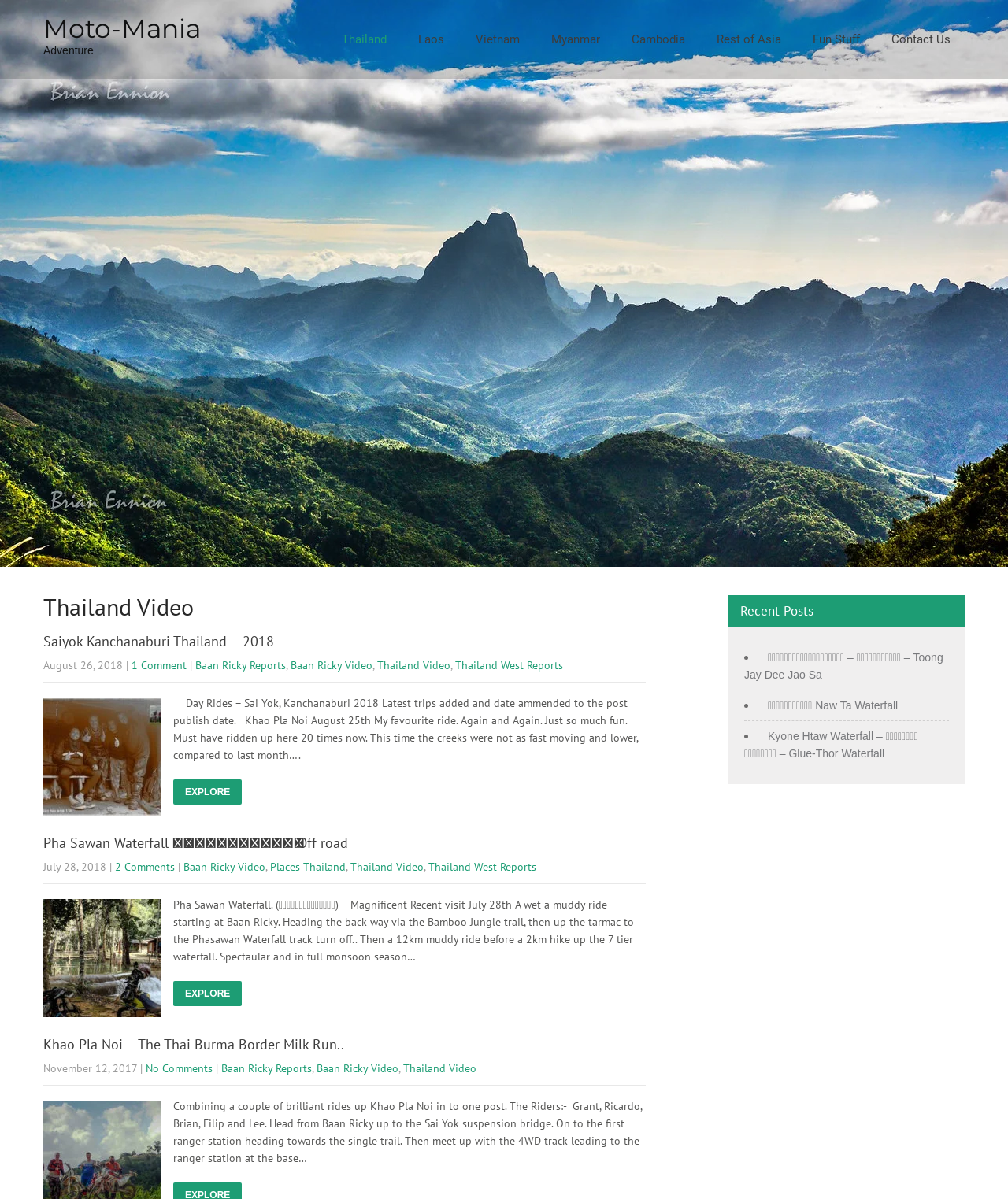Can you show the bounding box coordinates of the region to click on to complete the task described in the instruction: "Explore Saiyok Kanchanaburi Thailand – 2018"?

[0.043, 0.527, 0.272, 0.542]